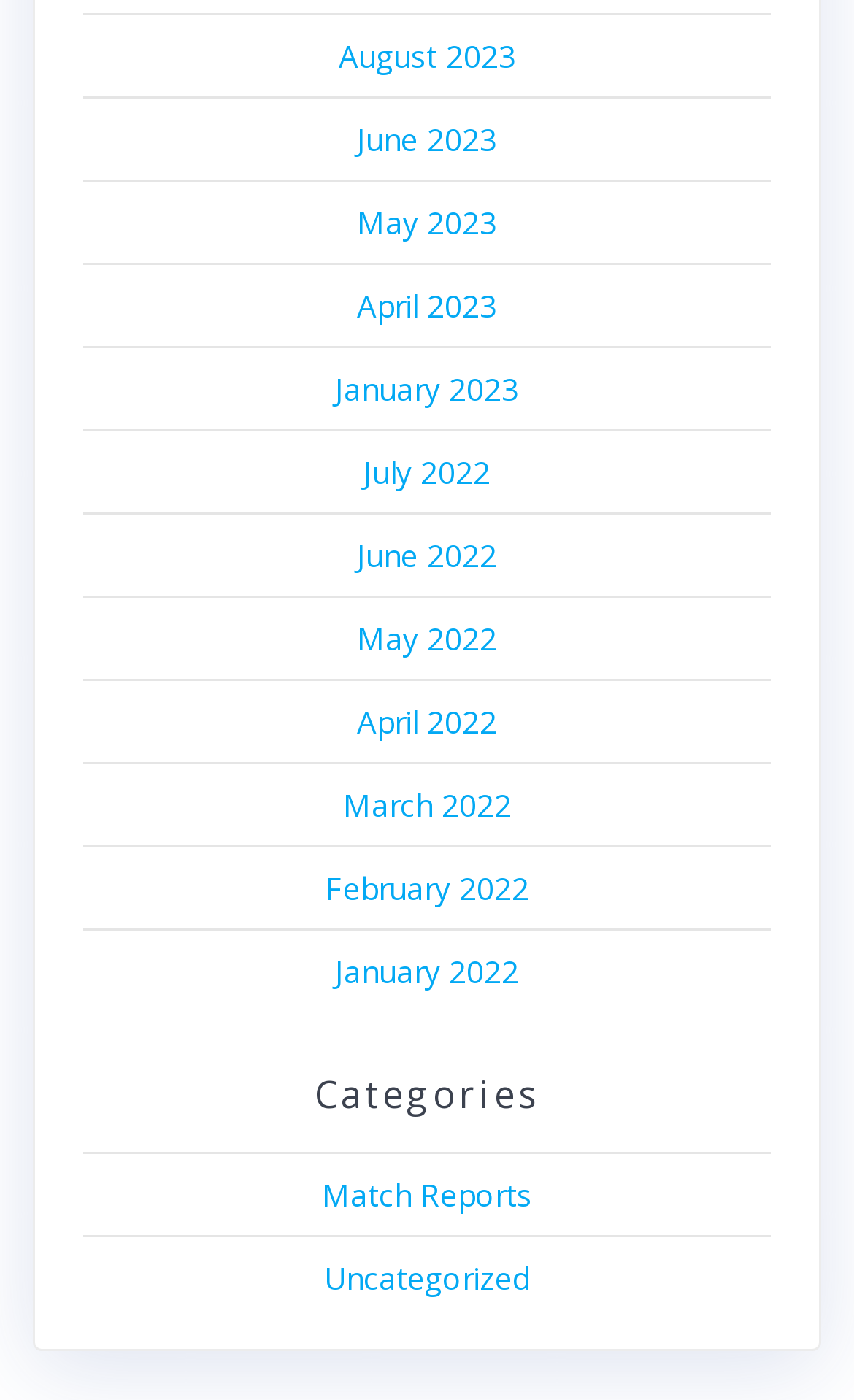Locate the bounding box coordinates of the clickable region to complete the following instruction: "Check Uncategorized."

[0.379, 0.898, 0.621, 0.927]